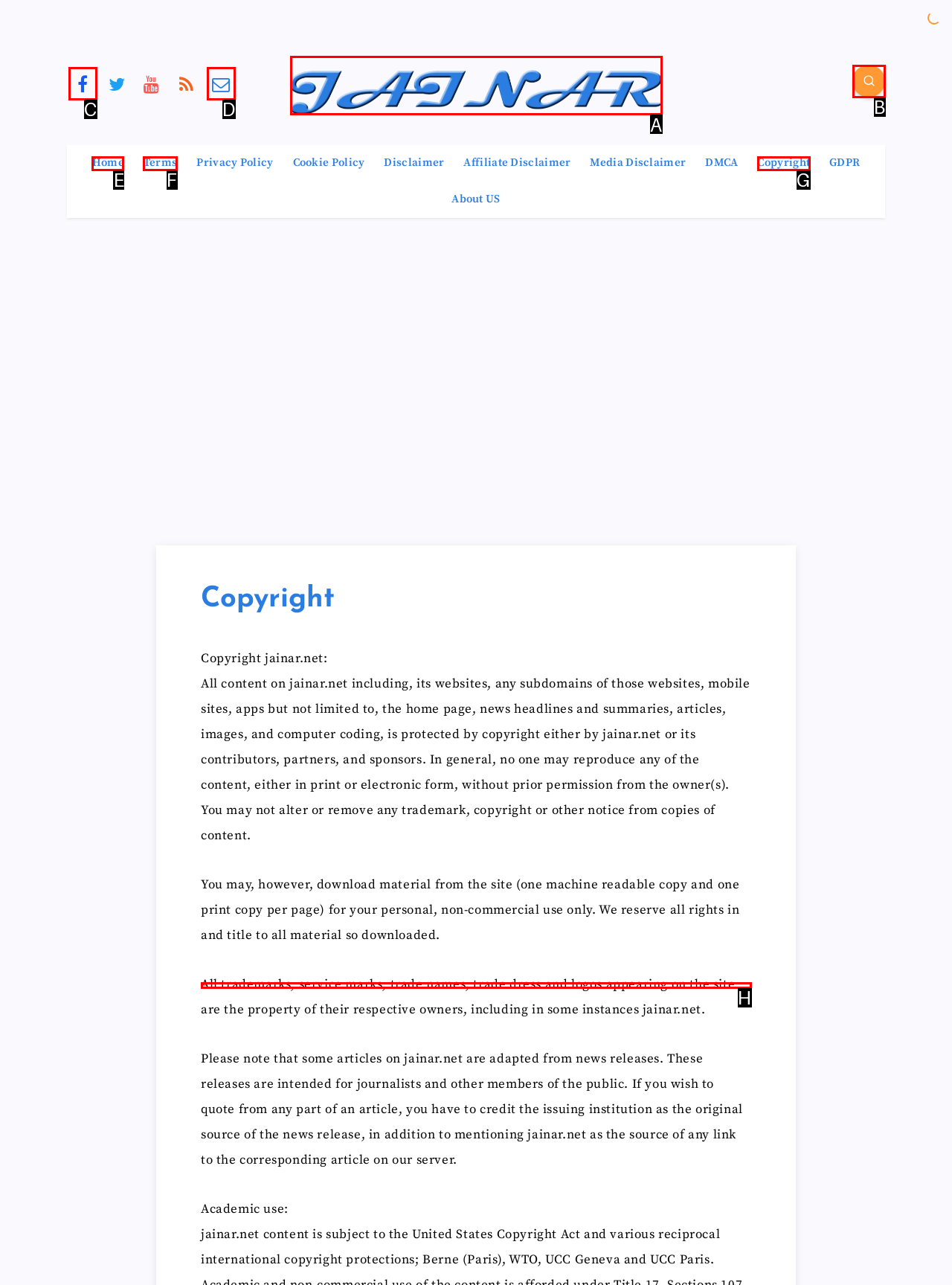Select the correct option based on the description: Home
Answer directly with the option’s letter.

E